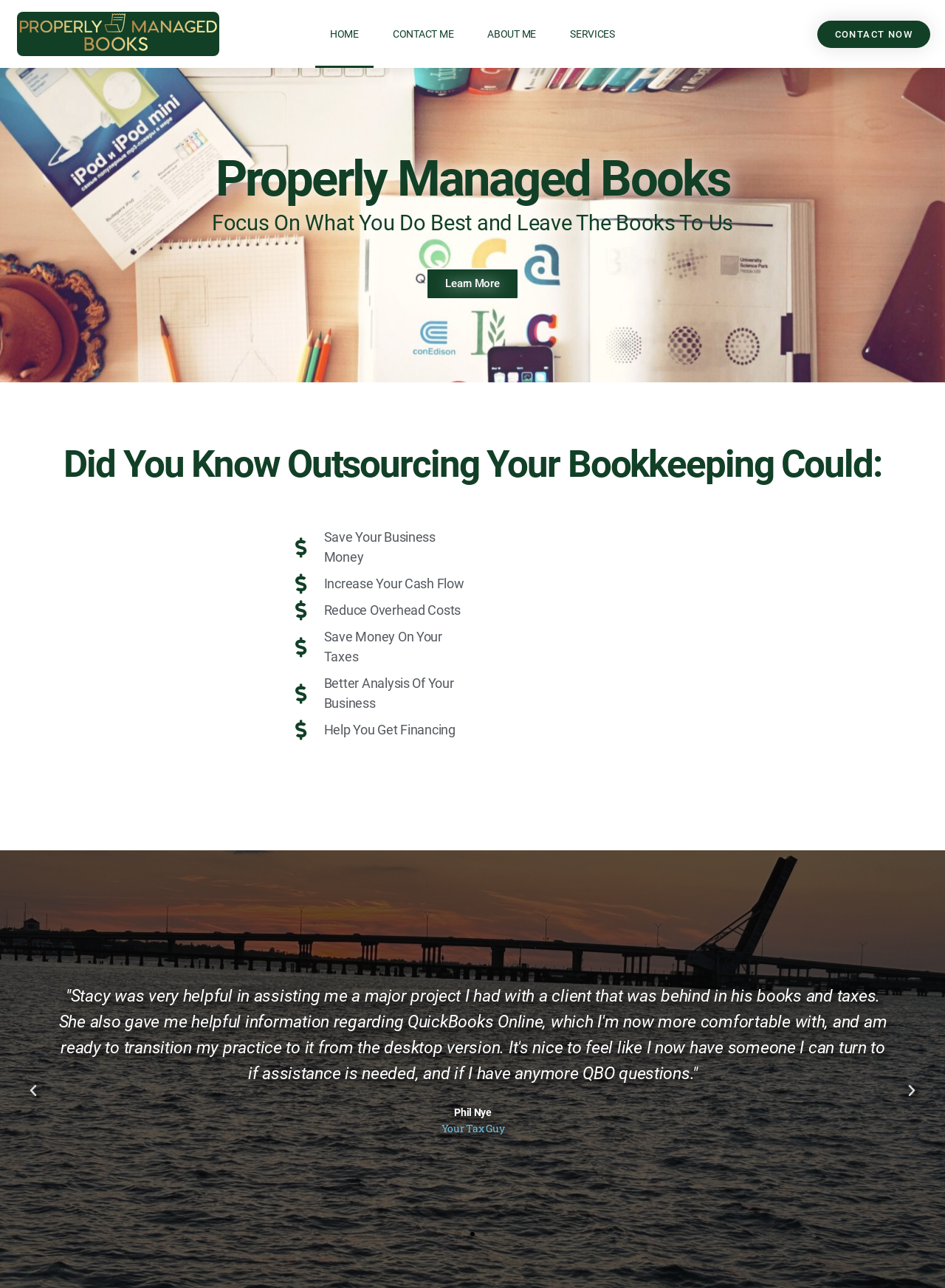Please provide a one-word or phrase answer to the question: 
What is the purpose of the 'CONTACT NOW' button?

To contact the service provider